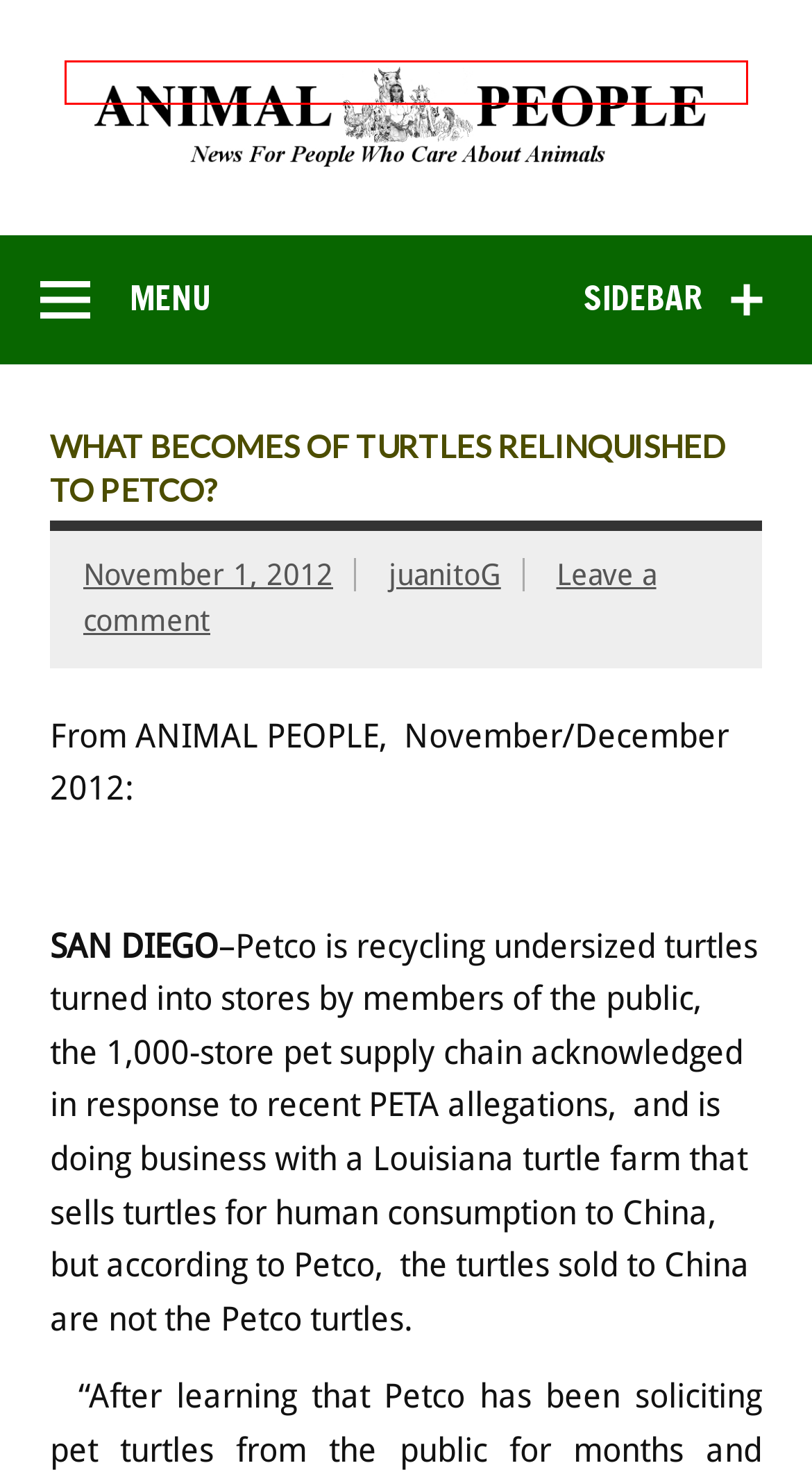Review the screenshot of a webpage that includes a red bounding box. Choose the webpage description that best matches the new webpage displayed after clicking the element within the bounding box. Here are the candidates:
A. September 1990 – ANIMAL PEOPLE NEWS
B. ANIMAL PEOPLE NEWS
C. July 1996 – ANIMAL PEOPLE NEWS
D. July 1999 – ANIMAL PEOPLE NEWS
E. juanitoG – ANIMAL PEOPLE NEWS
F. December 1991 – ANIMAL PEOPLE NEWS
G. November 2011 – ANIMAL PEOPLE NEWS
H. March 2006 – ANIMAL PEOPLE NEWS

B